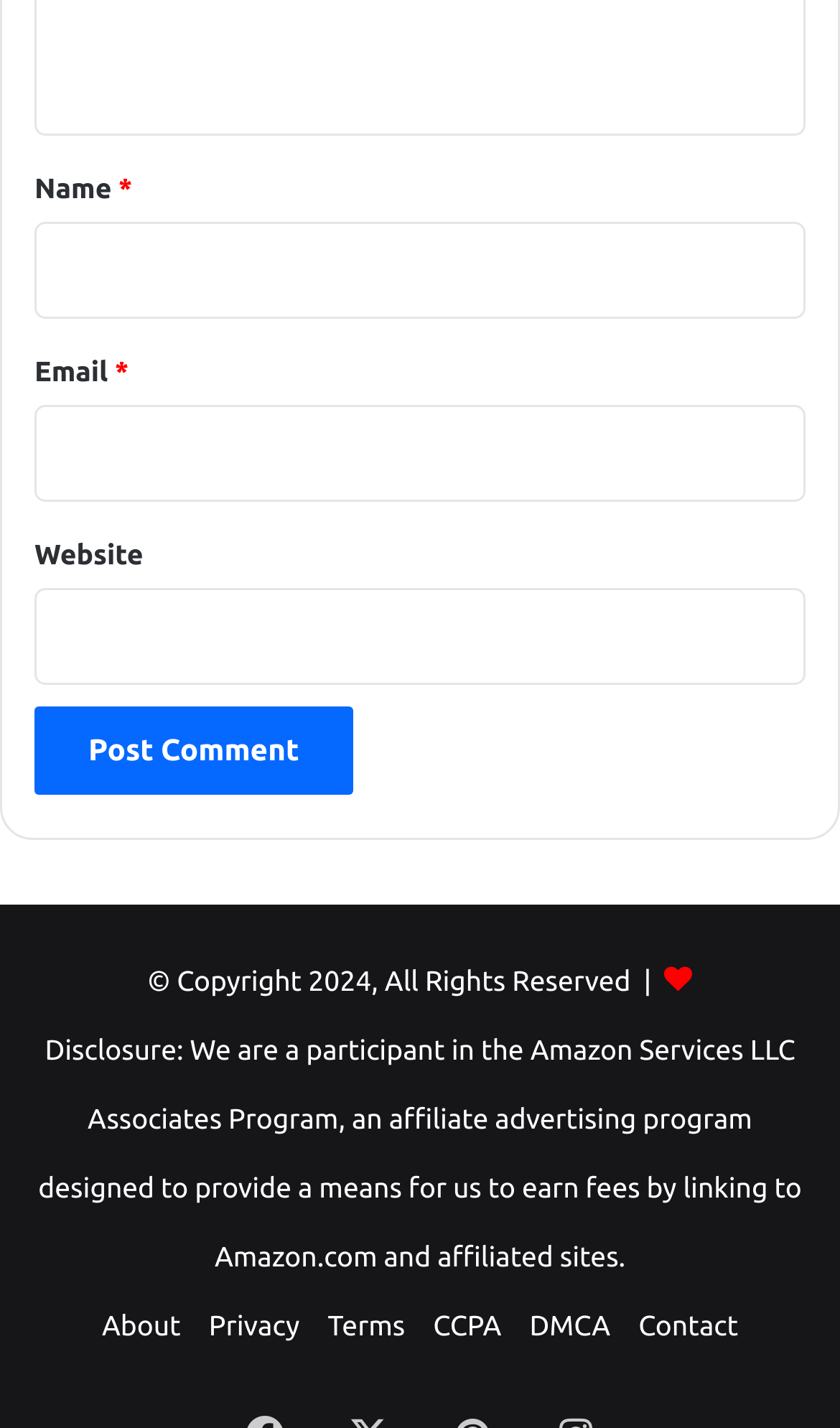Please identify the bounding box coordinates of the element I need to click to follow this instruction: "Like the post".

None